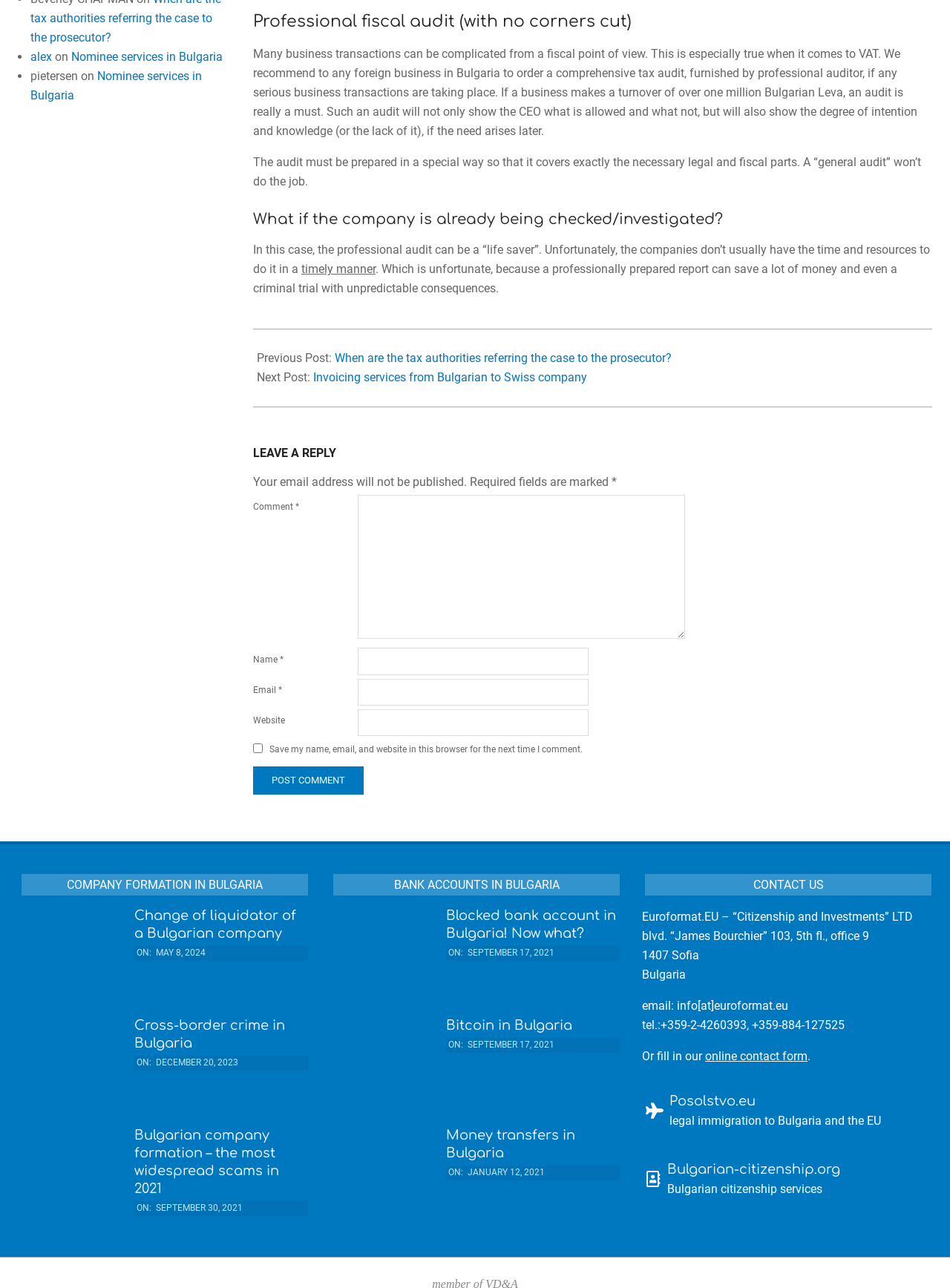What is the purpose of the 'Save my name, email, and website in this browser for the next time I comment' checkbox?
Please answer the question with a detailed response using the information from the screenshot.

This checkbox is located in the comment section and allows users to save their name, email, and website information for future comments, making it easier to leave comments on the webpage.